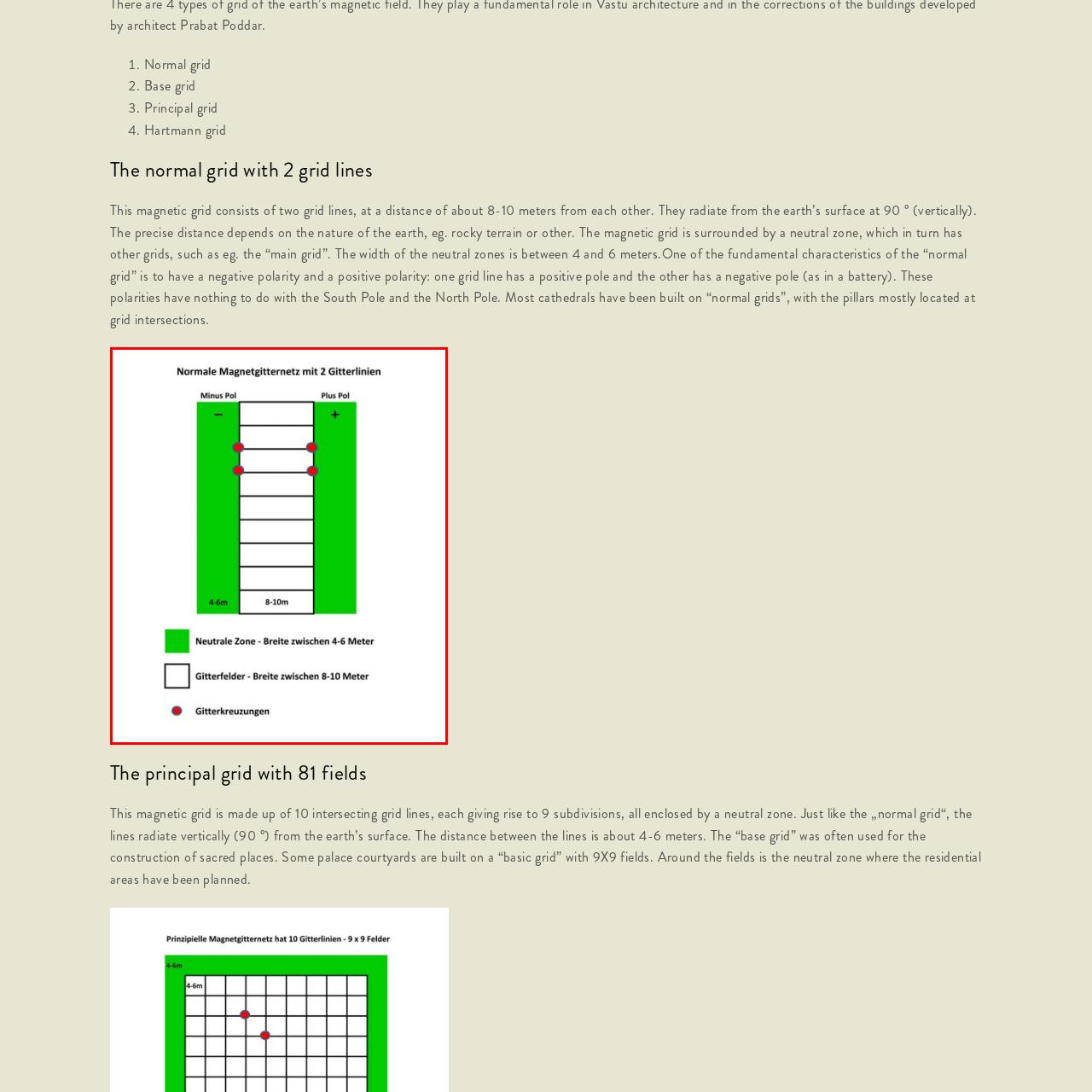What is the distance between the white grid fields?
View the image encased in the red bounding box and respond with a detailed answer informed by the visual information.

According to the caption, the white grid fields are positioned at a distance of 8 to 10 meters apart, which is highlighted to indicate their dimensions.